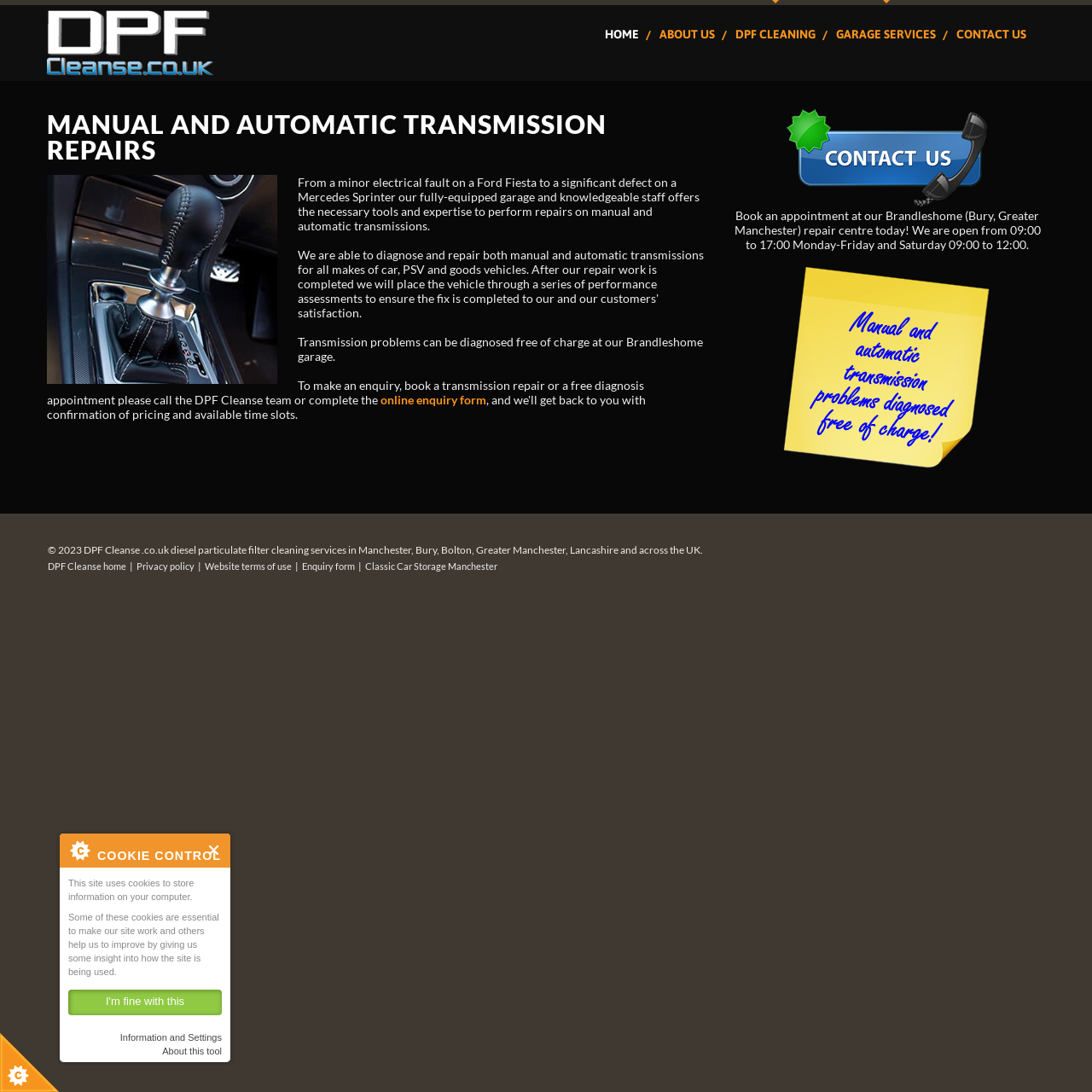Provide the bounding box coordinates of the HTML element described by the text: "Home". The coordinates should be in the format [left, top, right, bottom] with values between 0 and 1.

[0.554, 0.025, 0.585, 0.038]